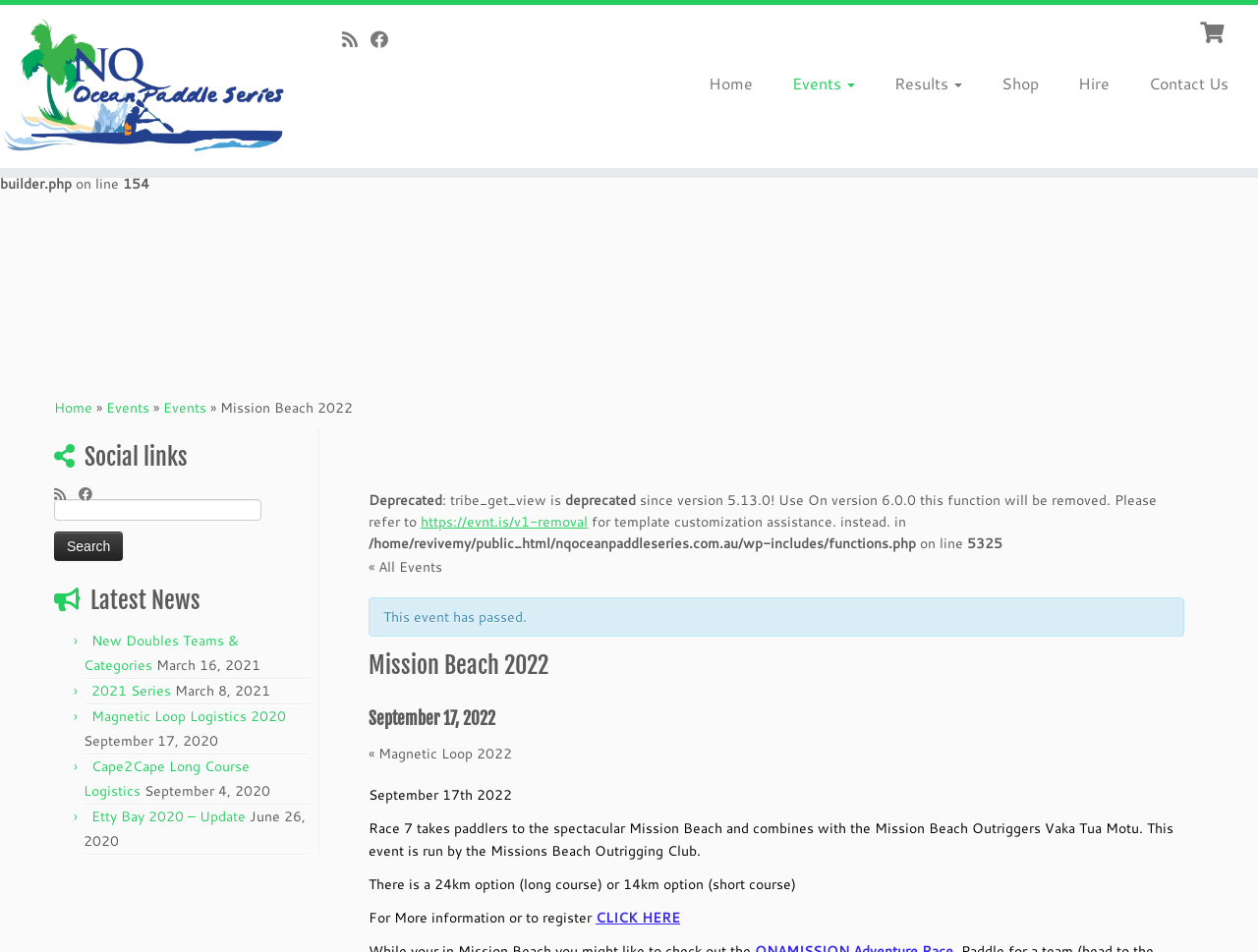What is the name of the club that runs the Mission Beach event?
Using the visual information, respond with a single word or phrase.

Missions Beach Outrigging Club